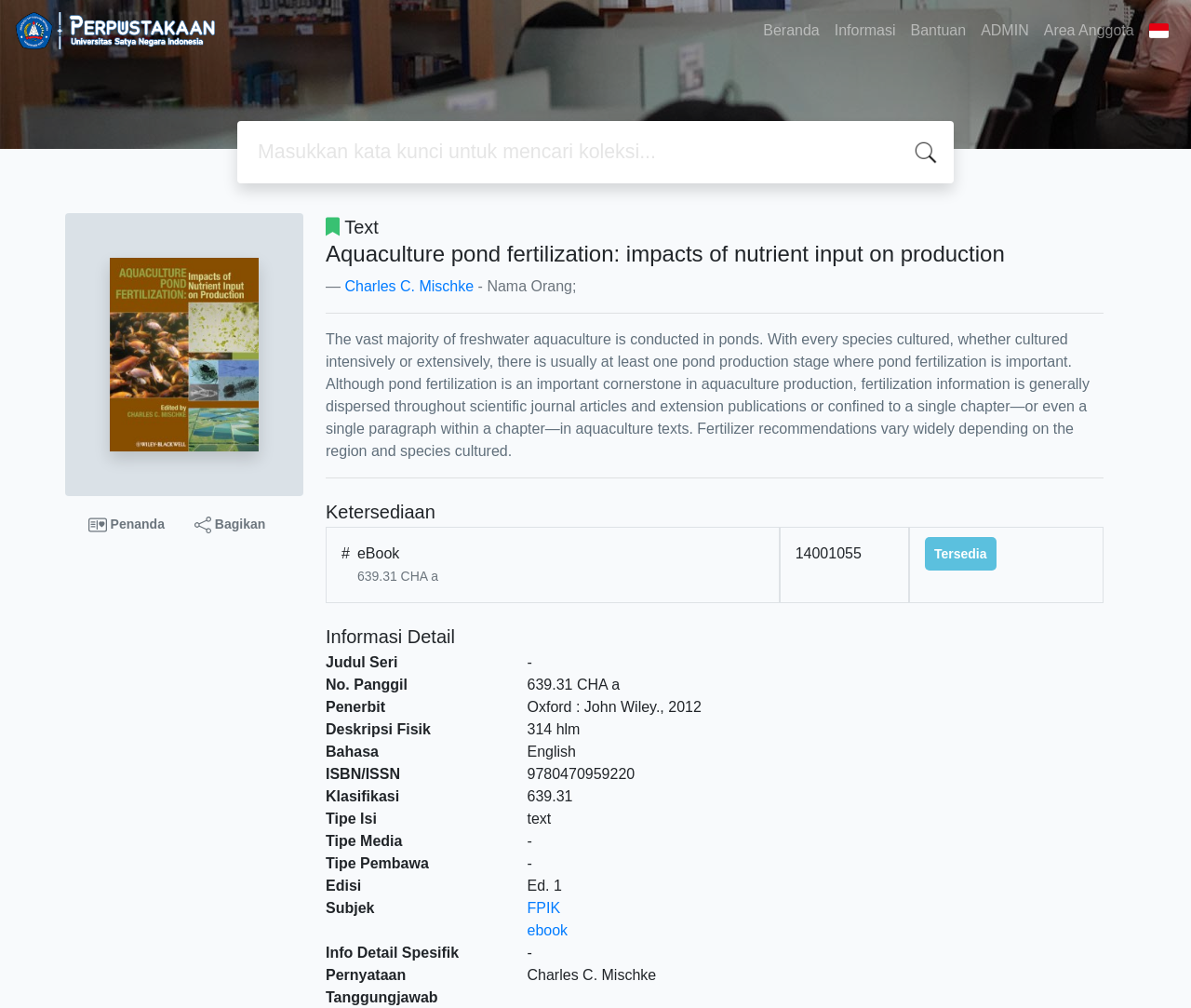What is the publication year of the book?
Carefully analyze the image and provide a detailed answer to the question.

The publication year of the book can be found in the description list detail section, where it is mentioned as '2012'.